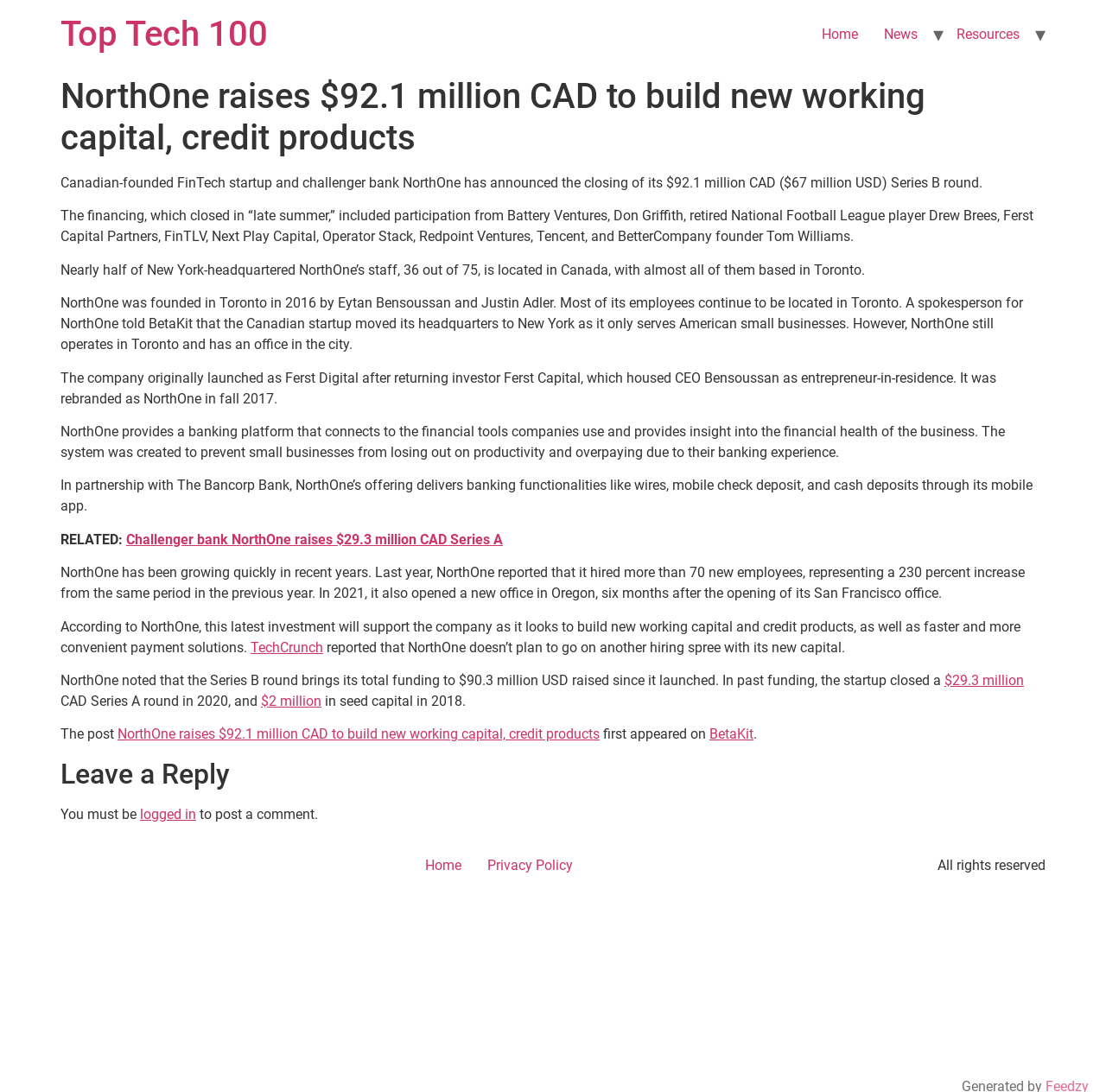Identify the bounding box coordinates for the element that needs to be clicked to fulfill this instruction: "Click the 'Post Comment' button". Provide the coordinates in the format of four float numbers between 0 and 1: [left, top, right, bottom].

None